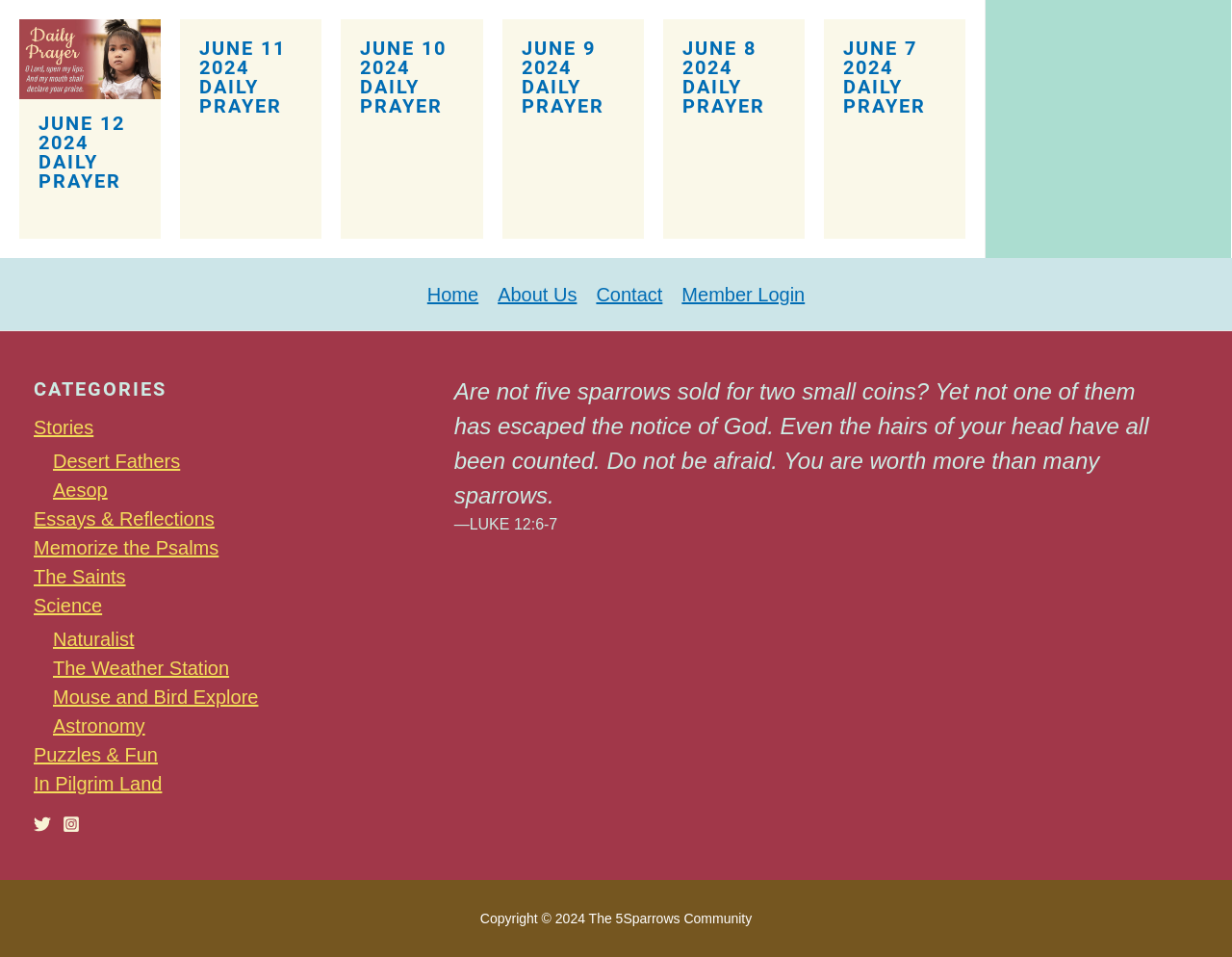What is the date of the first daily prayer?
Using the visual information, respond with a single word or phrase.

JUNE 12 2024